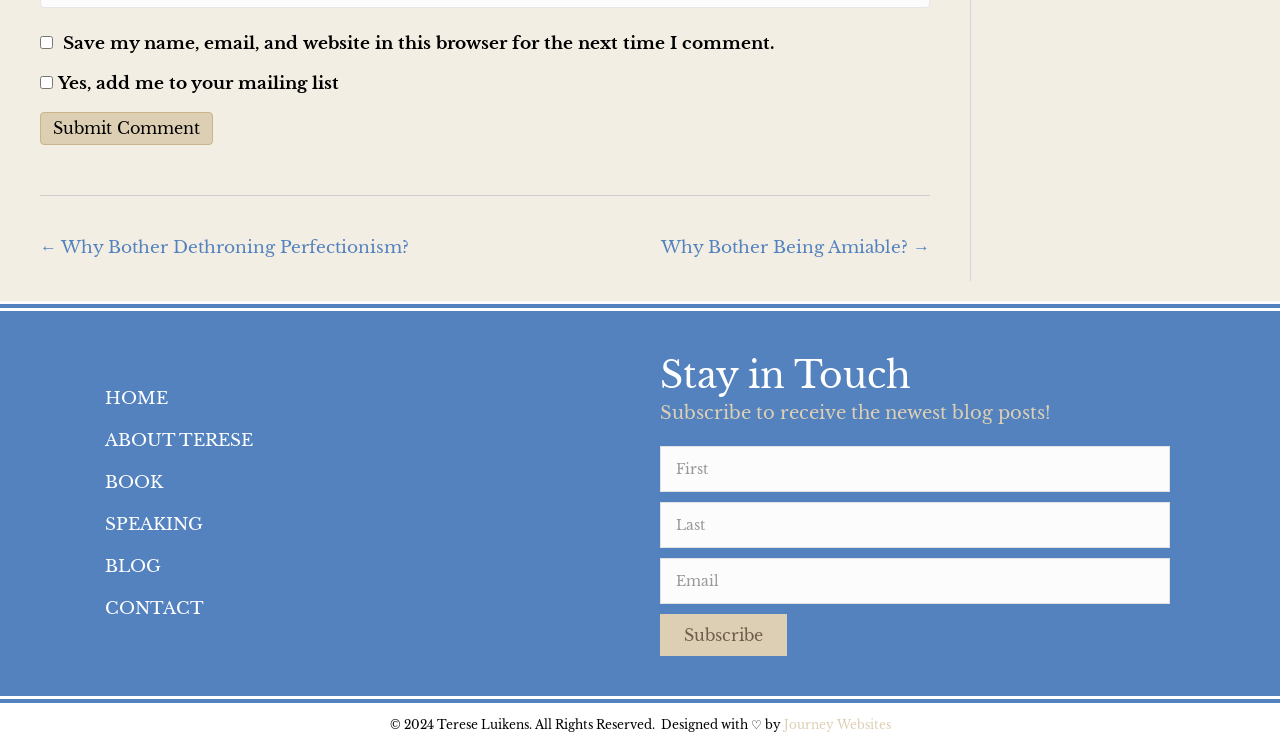Find the bounding box coordinates for the UI element that matches this description: "Journey Websites".

[0.612, 0.964, 0.696, 0.984]